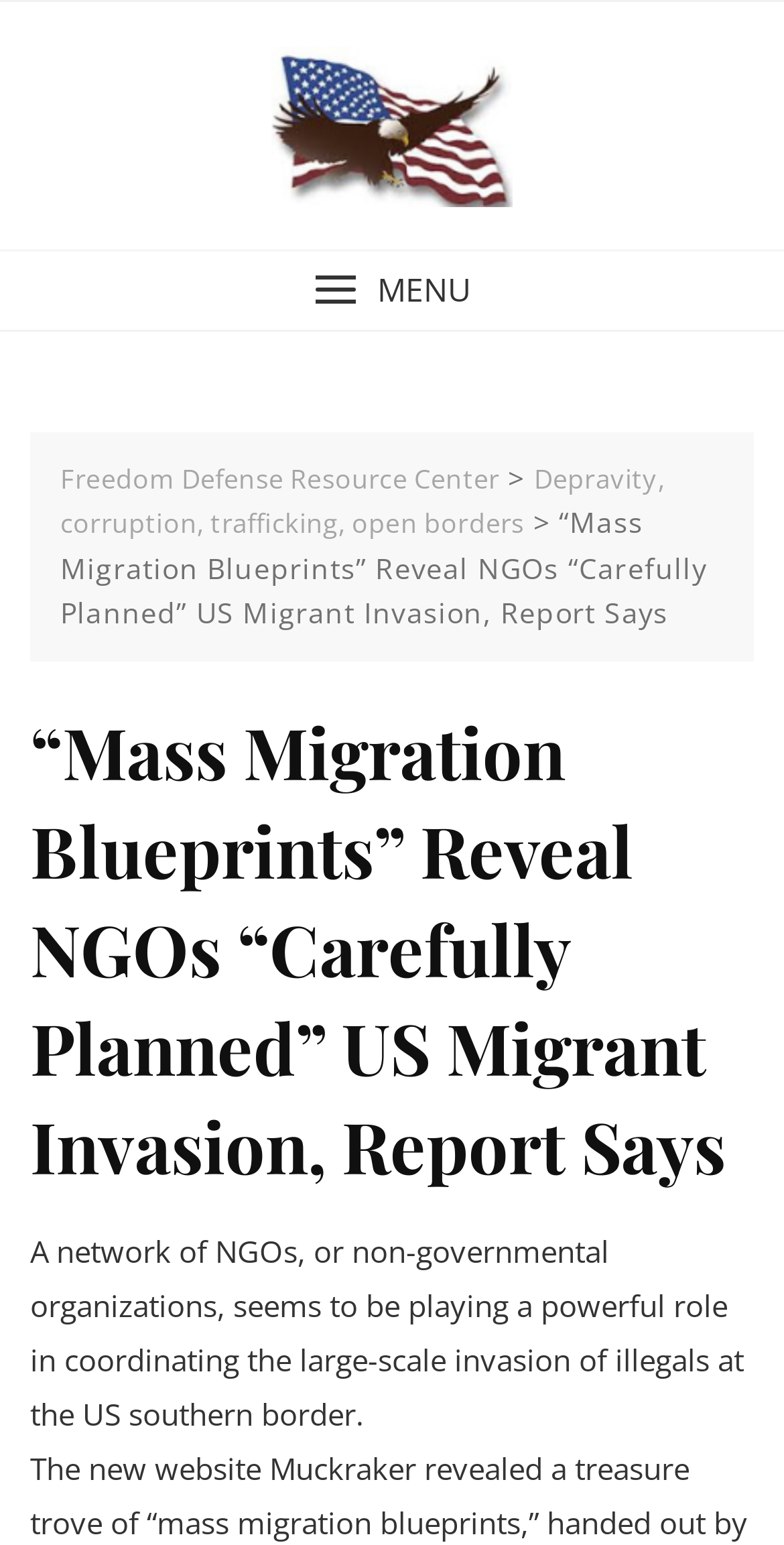Please locate and generate the primary heading on this webpage.

“Mass Migration Blueprints” Reveal NGOs “Carefully Planned” US Migrant Invasion, Report Says